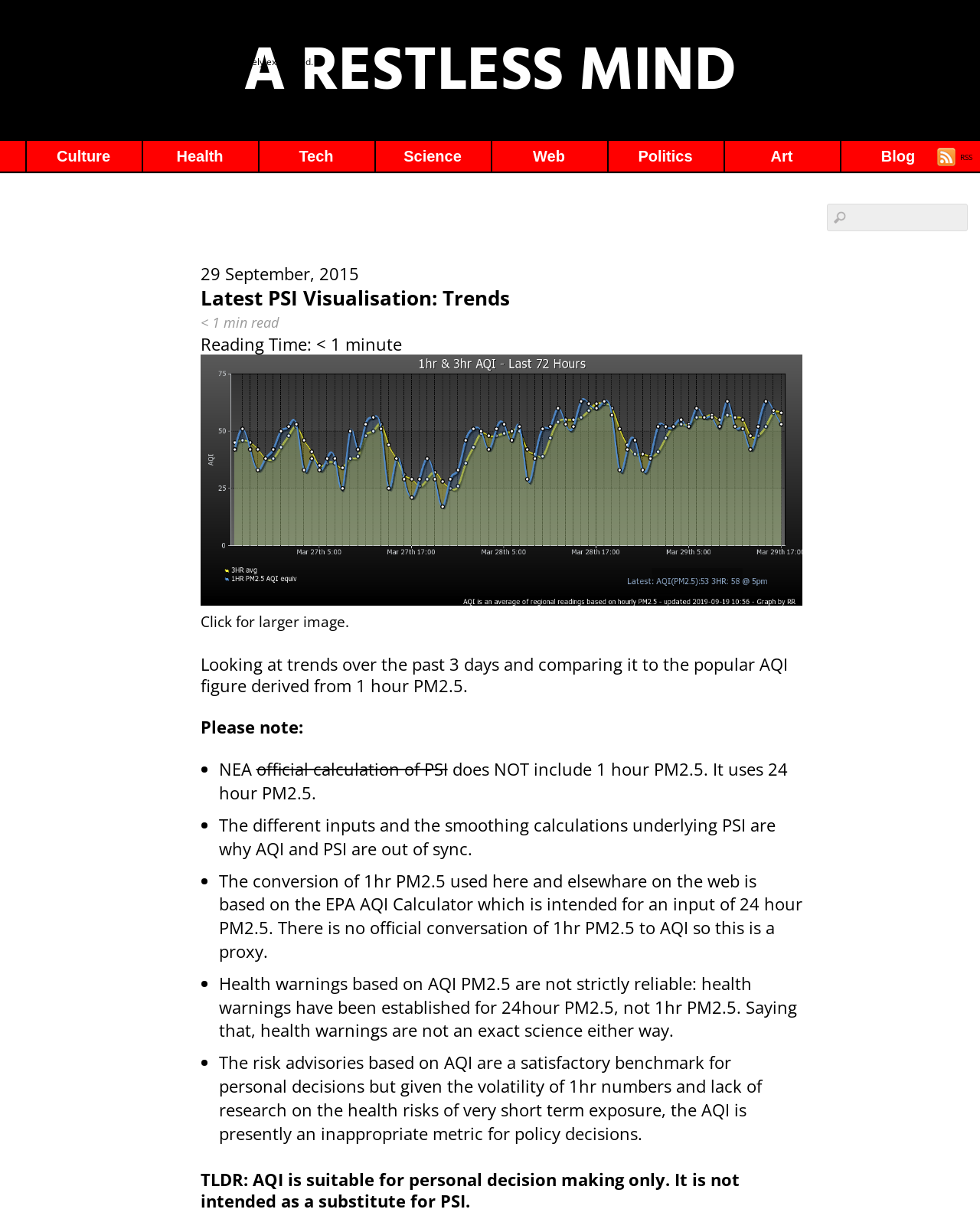Find the bounding box coordinates of the clickable area required to complete the following action: "Click on the 'Culture' link".

[0.026, 0.116, 0.143, 0.141]